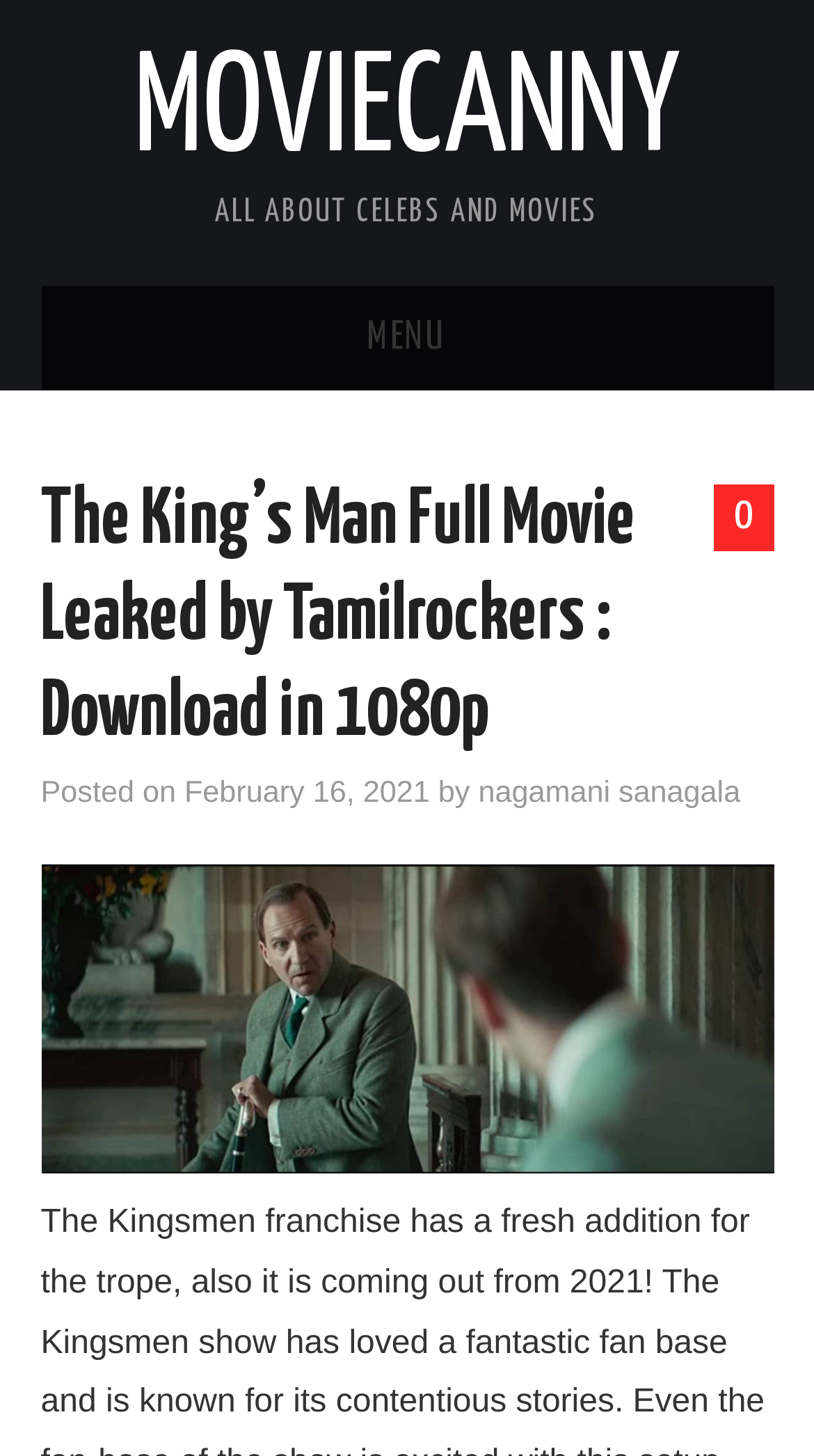Using the webpage screenshot, find the UI element described by Youtube Videos. Provide the bounding box coordinates in the format (top-left x, top-left y, bottom-right x, bottom-right y), ensuring all values are floating point numbers between 0 and 1.

[0.05, 0.487, 0.712, 0.559]